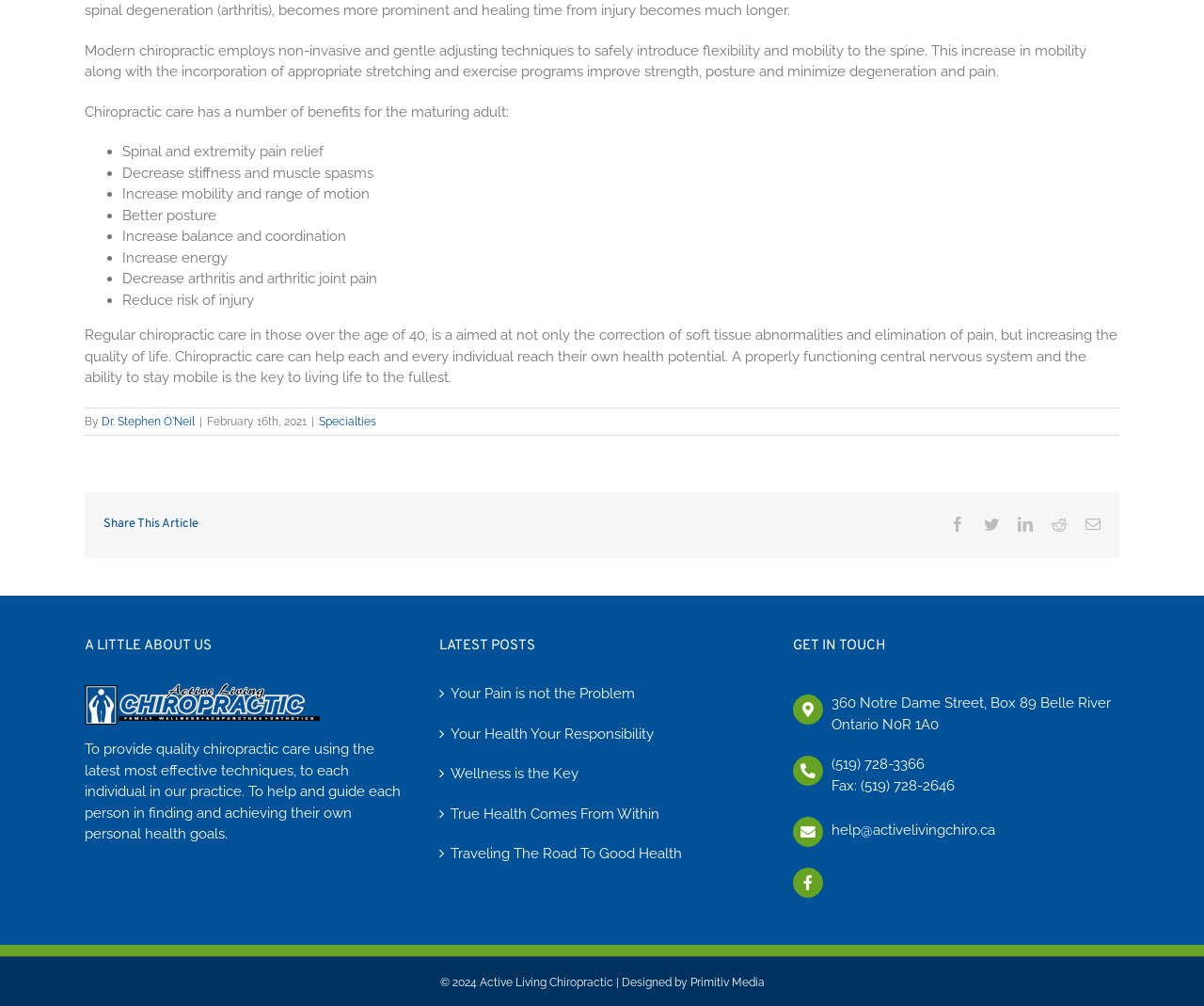Please identify the coordinates of the bounding box for the clickable region that will accomplish this instruction: "Visit the website designed by Primitiv Media".

[0.573, 0.97, 0.635, 0.983]